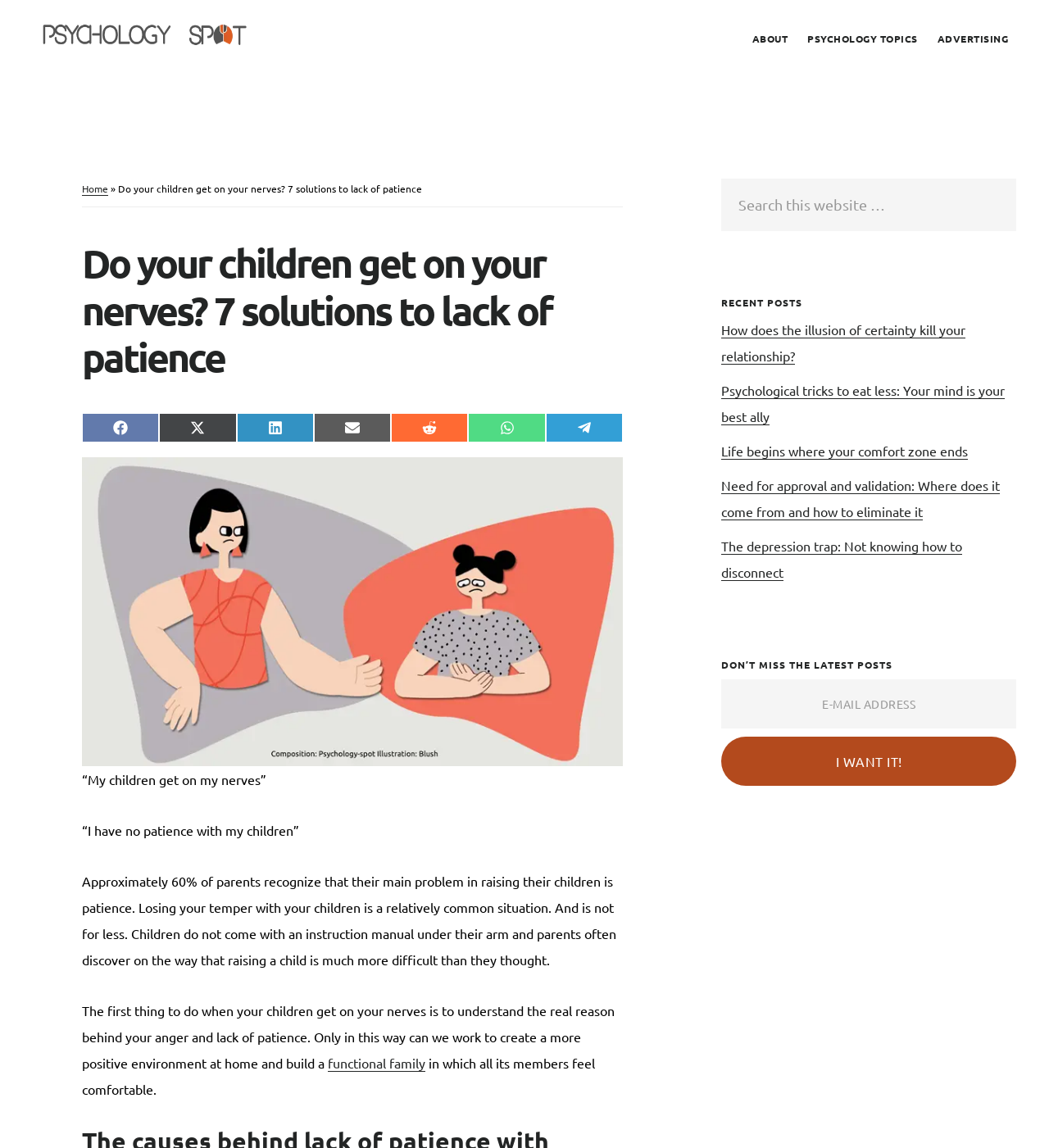What is the main topic of this webpage?
Provide a detailed answer to the question using information from the image.

Based on the content of the webpage, it appears to be discussing parenting issues, specifically how to manage anger and lack of patience when dealing with children.